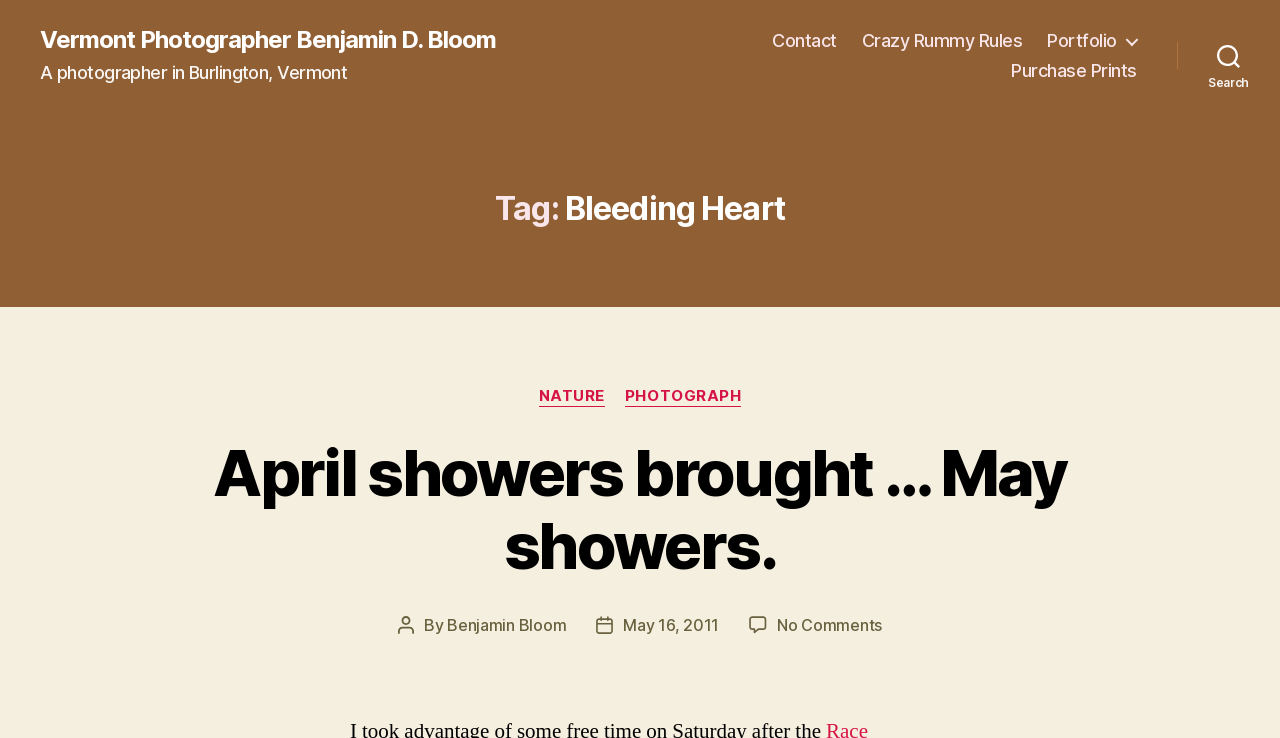Kindly determine the bounding box coordinates of the area that needs to be clicked to fulfill this instruction: "search for something".

[0.92, 0.045, 1.0, 0.105]